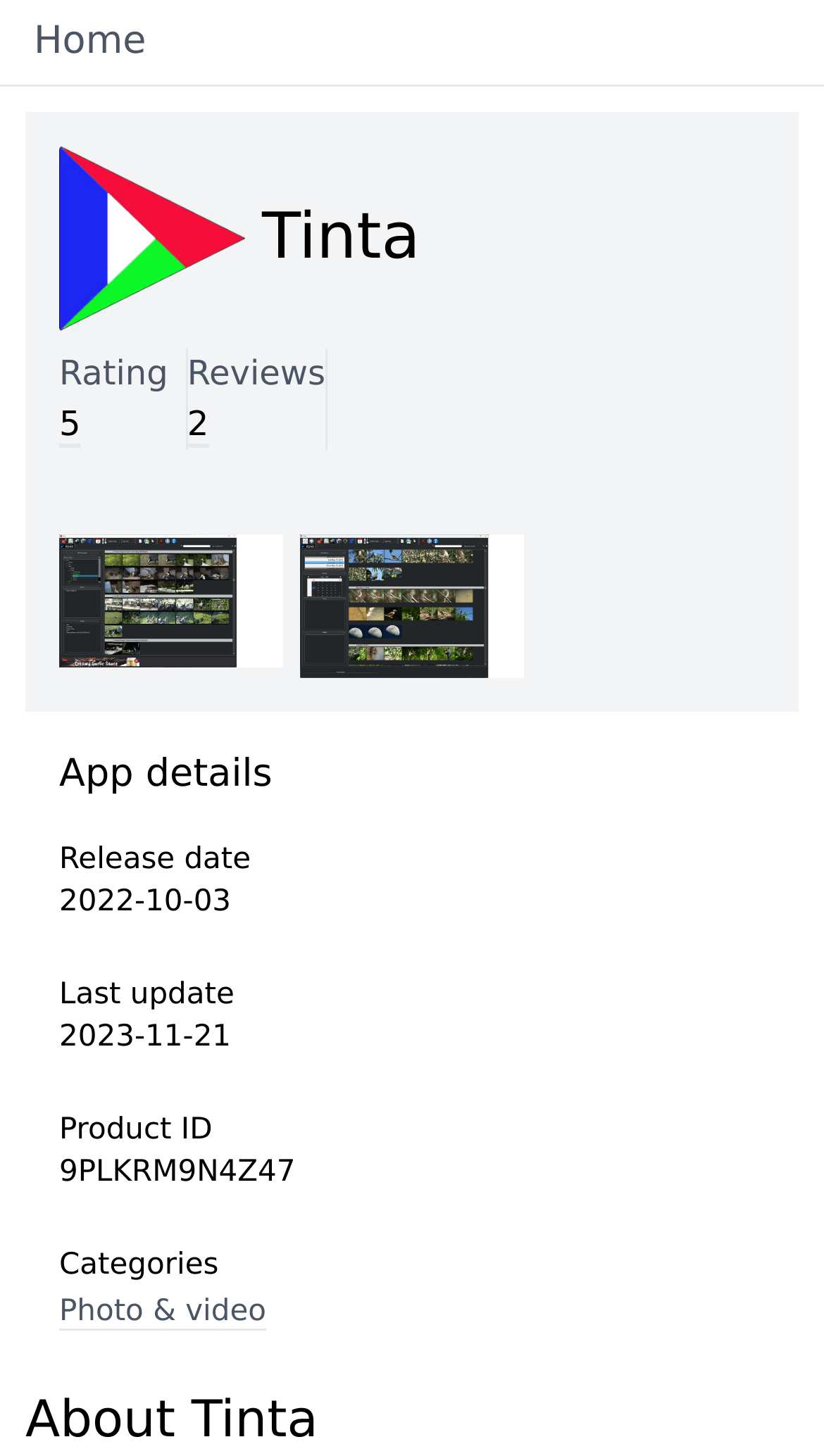Determine the bounding box coordinates in the format (top-left x, top-left y, bottom-right x, bottom-right y). Ensure all values are floating point numbers between 0 and 1. Identify the bounding box of the UI element described by: Home

[0.041, 0.009, 0.177, 0.049]